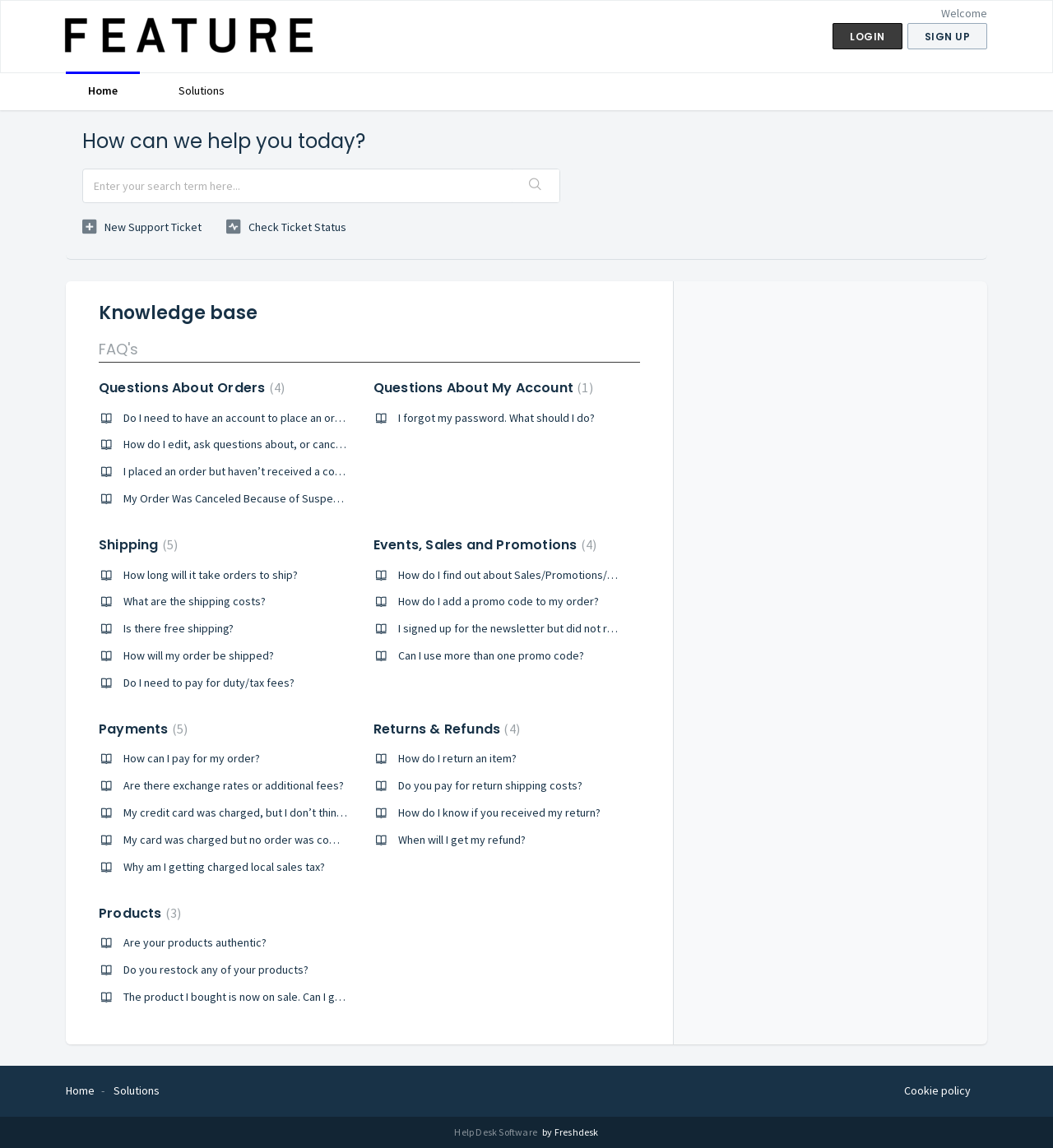What is the main purpose of this webpage?
Please ensure your answer is as detailed and informative as possible.

Based on the webpage's structure and content, it appears to be a support webpage where users can find answers to their questions, submit tickets, and check ticket status.